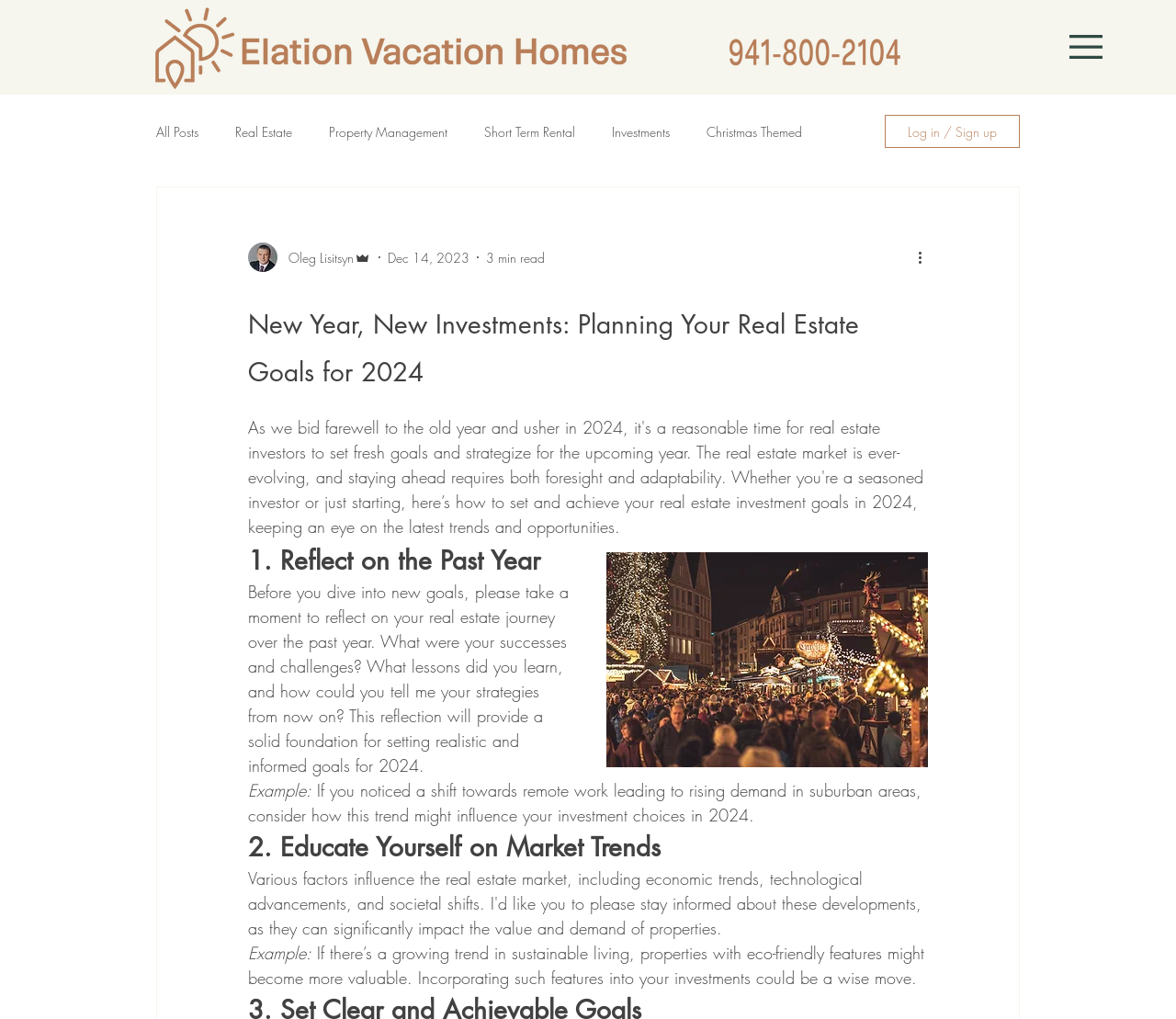Please determine the bounding box coordinates of the area that needs to be clicked to complete this task: 'Learn about real estate investments'. The coordinates must be four float numbers between 0 and 1, formatted as [left, top, right, bottom].

[0.52, 0.12, 0.57, 0.138]